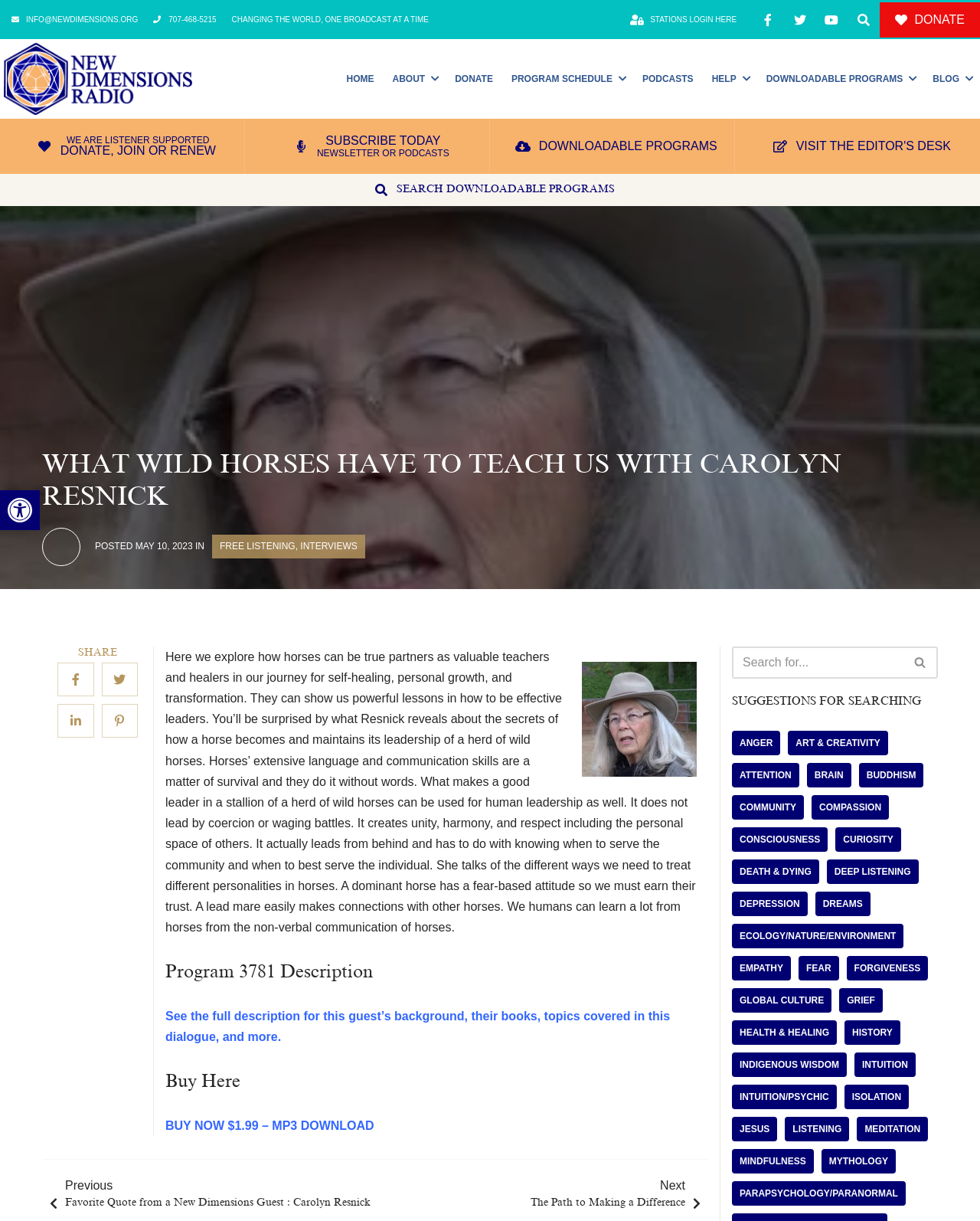Locate the bounding box coordinates of the element I should click to achieve the following instruction: "Donate to support the radio".

[0.897, 0.002, 1.0, 0.03]